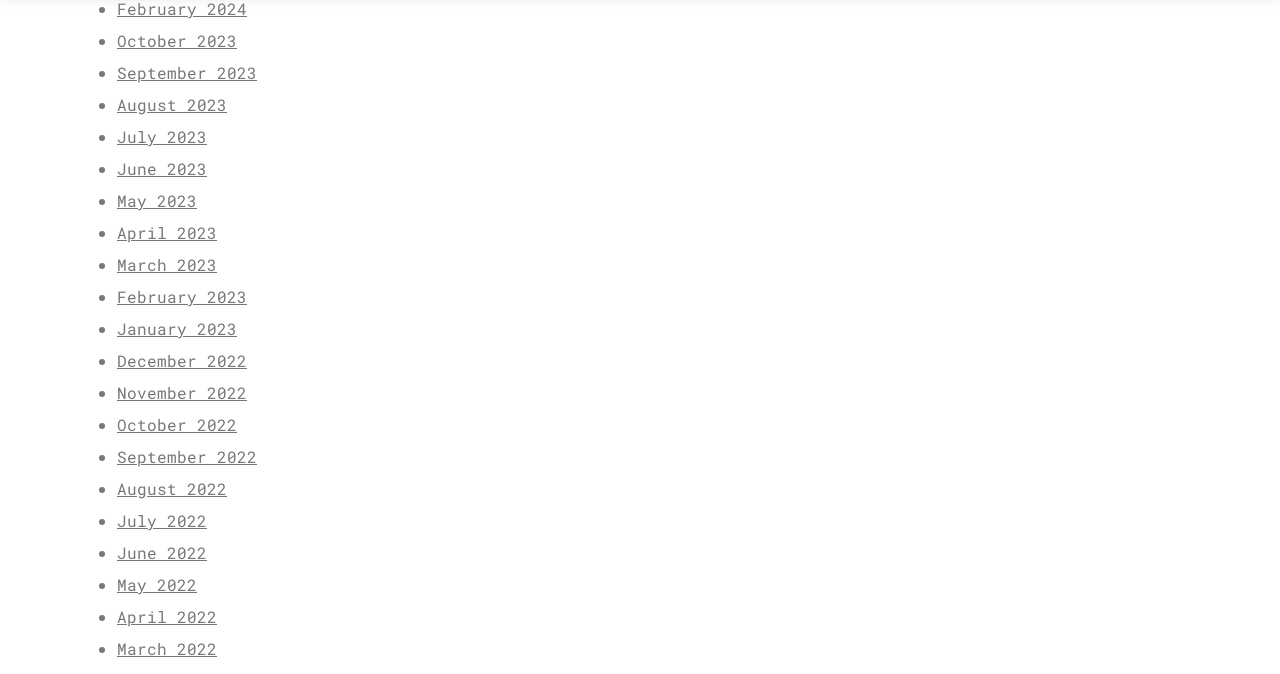What is the month listed below September 2022?
Please answer the question as detailed as possible based on the image.

By examining the list of links, I can see that the month listed below September 2022 is August 2022, which is the next link in the list.